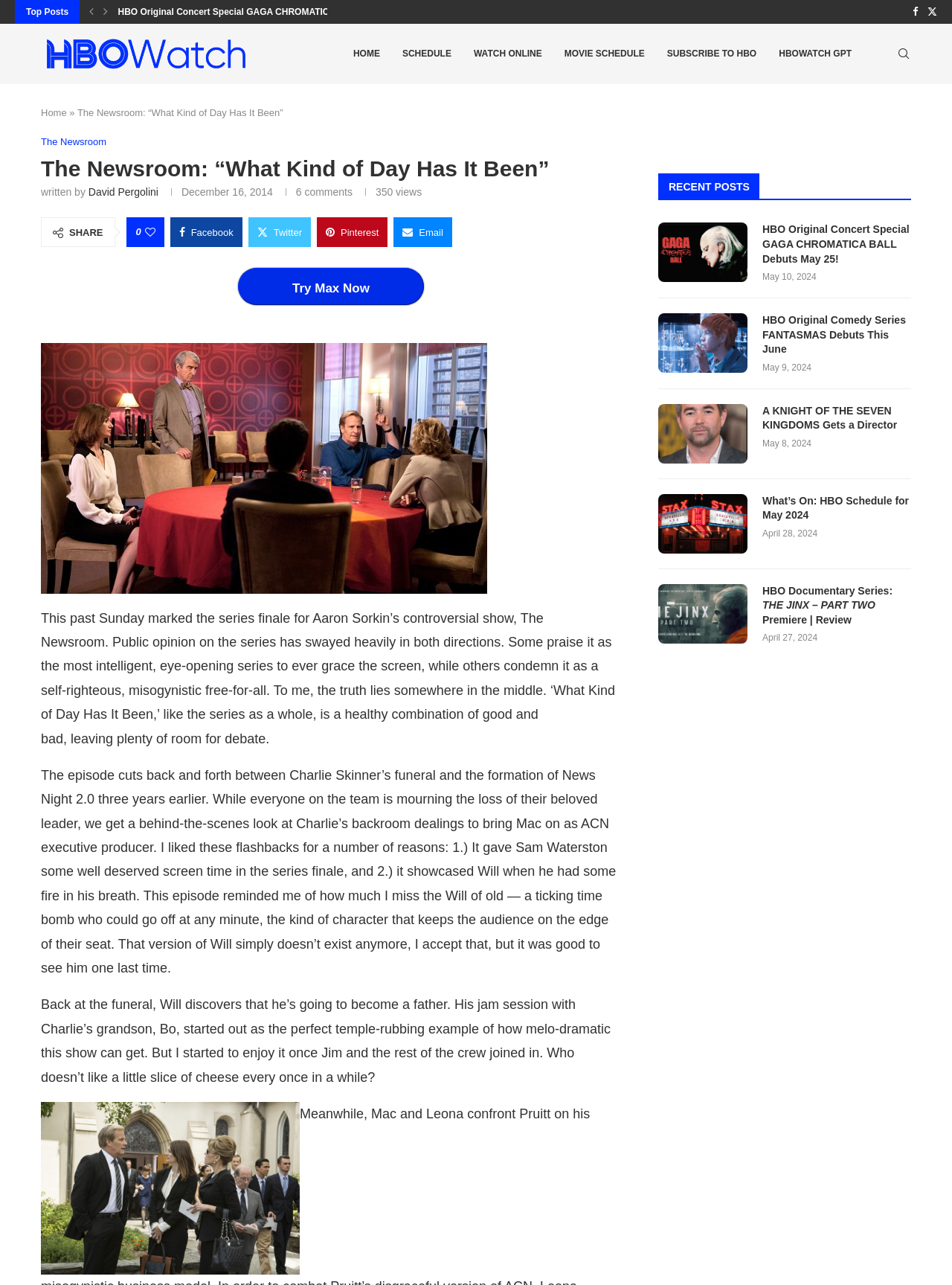Find the bounding box of the UI element described as follows: "Email".

[0.414, 0.169, 0.475, 0.192]